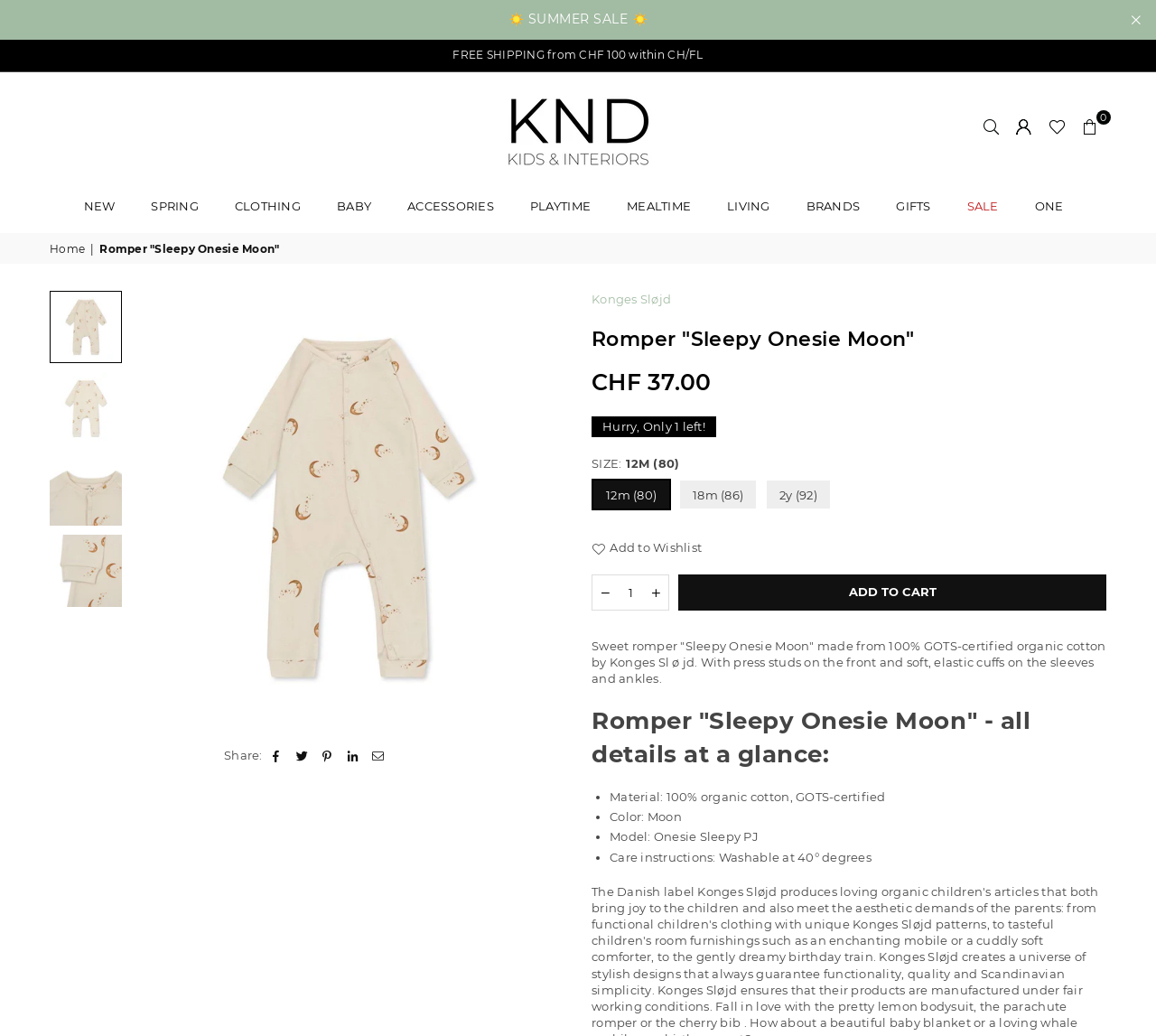Indicate the bounding box coordinates of the clickable region to achieve the following instruction: "Search for something."

None